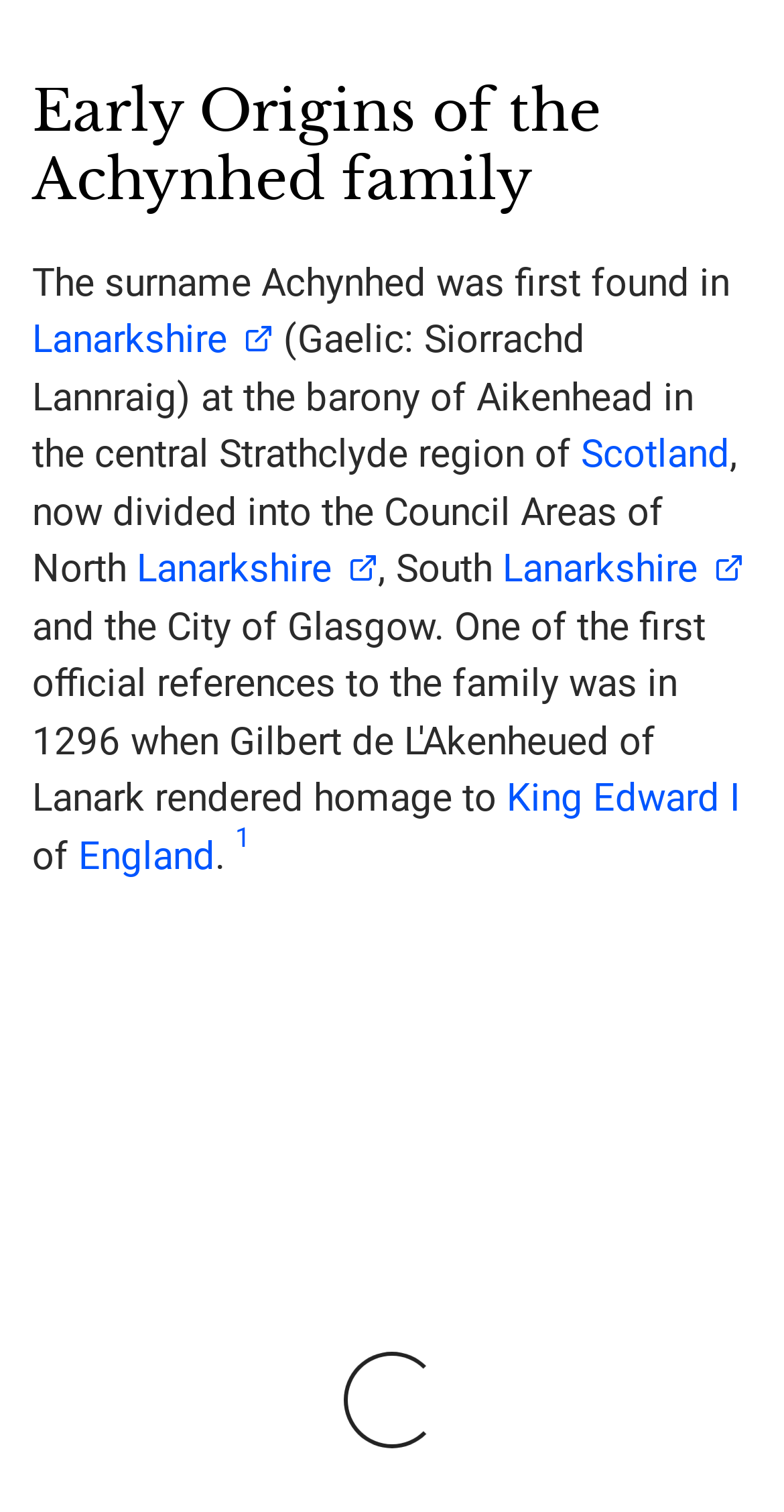What is the text next to the 'Sale' label?
Utilize the image to construct a detailed and well-explained answer.

The answer can be found by looking at the element next to the 'Sale' label, which is a static text element, but it does not contain any text.